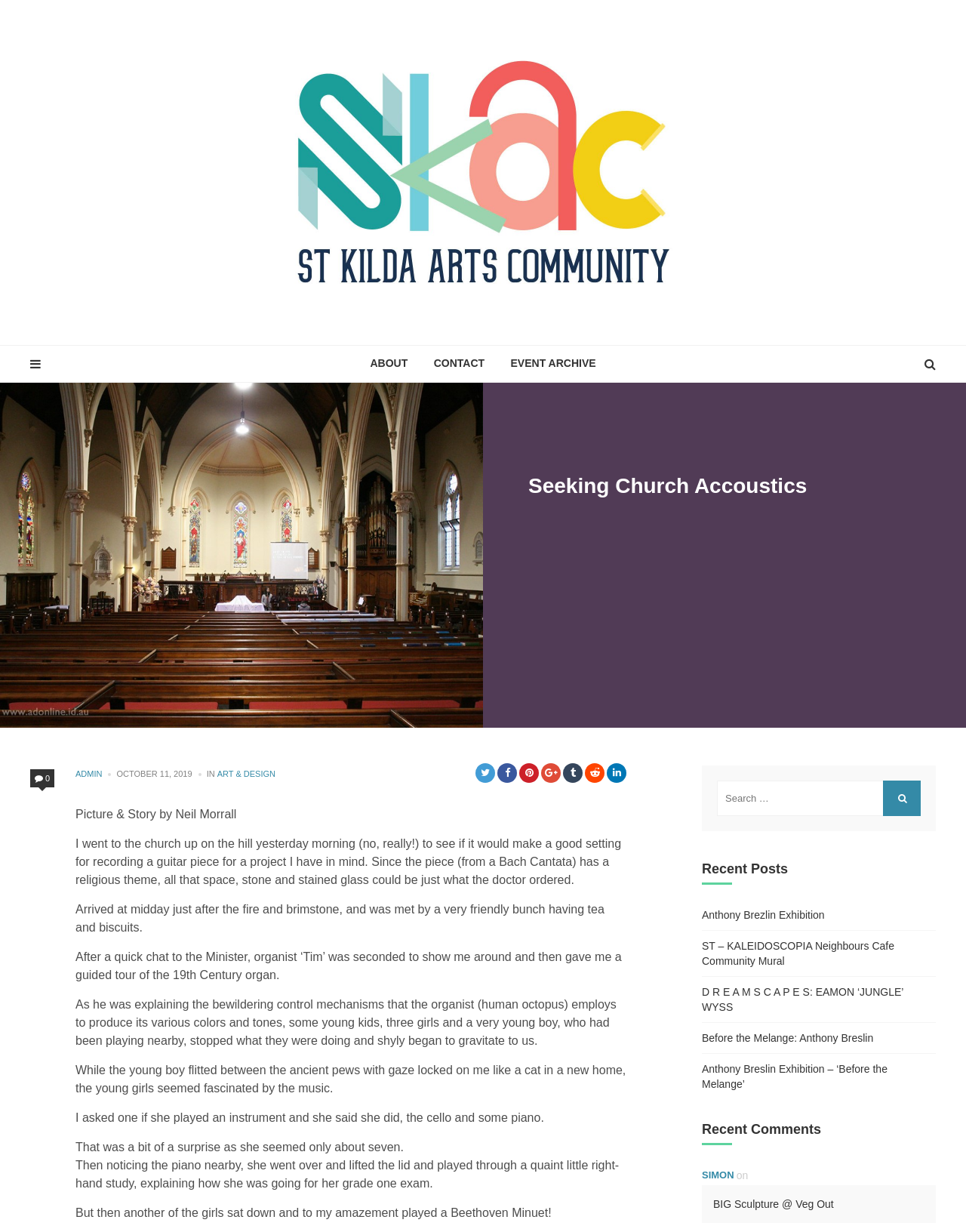Can you give a detailed response to the following question using the information from the image? What is the type of instrument played by one of the girls?

One of the girls is mentioned to play the cello, as stated in the text 'I asked one if she played an instrument and she said she did, the cello and some piano'.